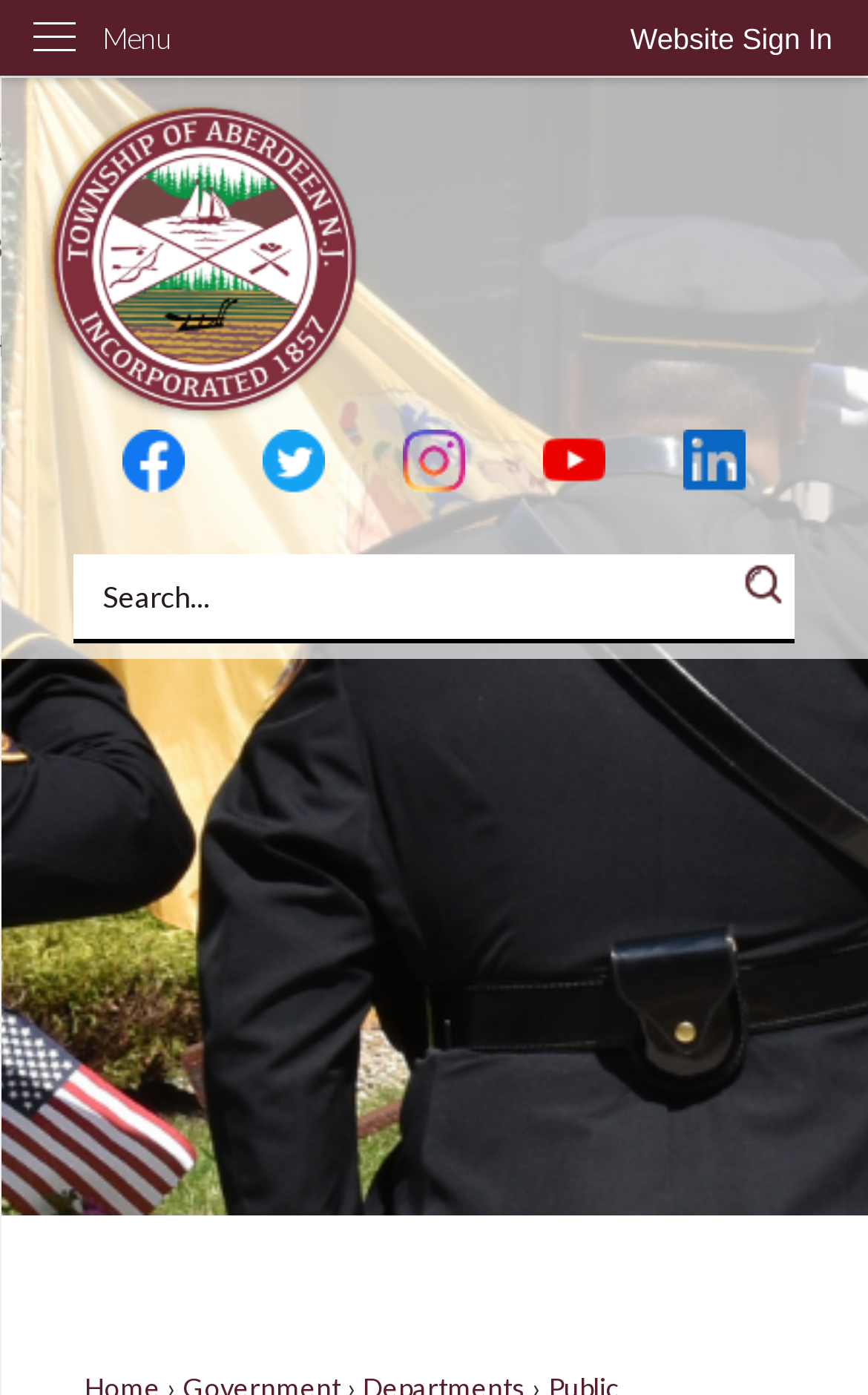Identify the bounding box coordinates of the part that should be clicked to carry out this instruction: "read post by Dafna Aviv".

None